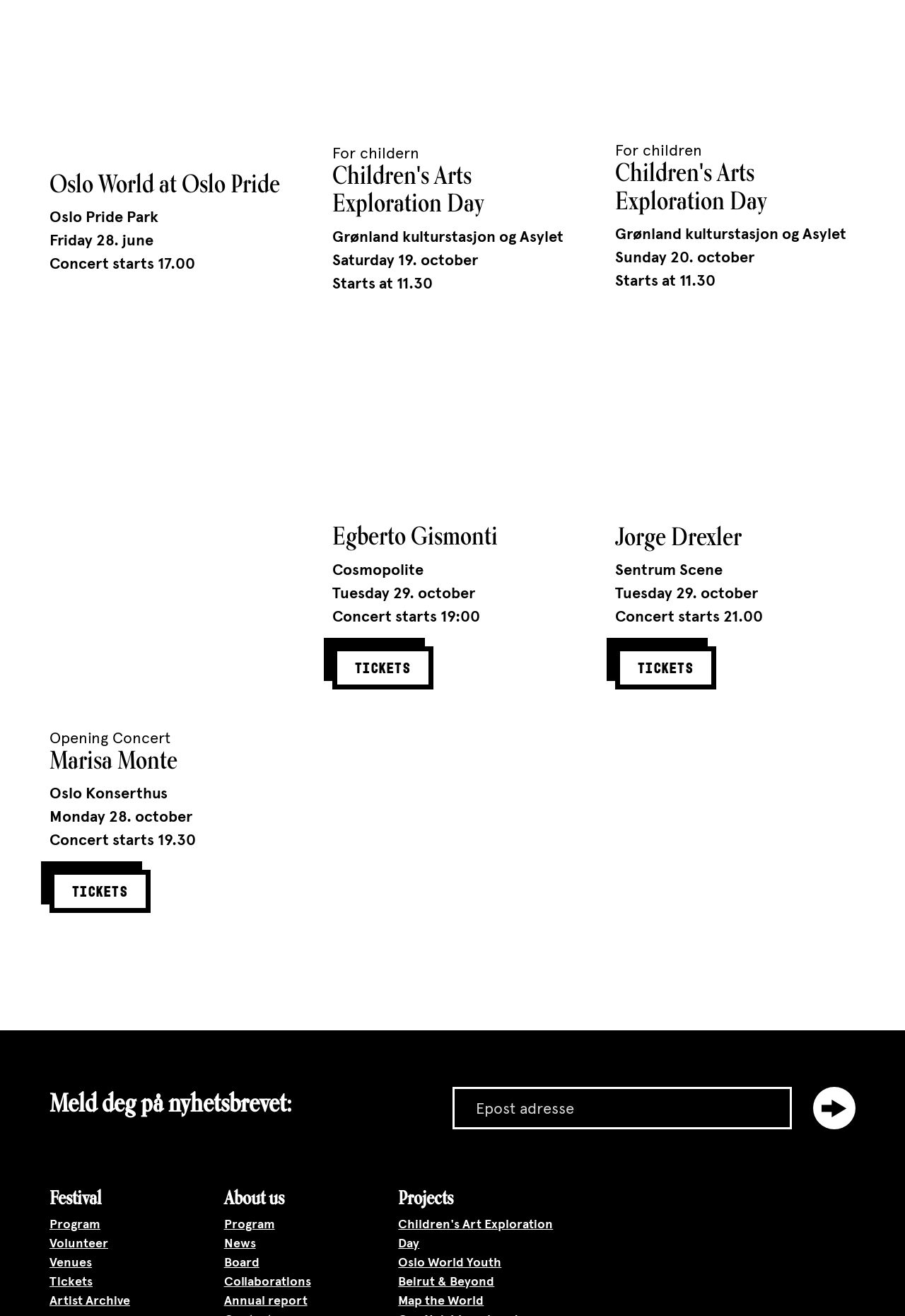Where is the Children's Arts Exploration Day event held?
Please provide a comprehensive answer to the question based on the webpage screenshot.

The question can be answered by looking at the event details for the Children's Arts Exploration Day event, which is held at Grønland kulturstasjon og Asylet.